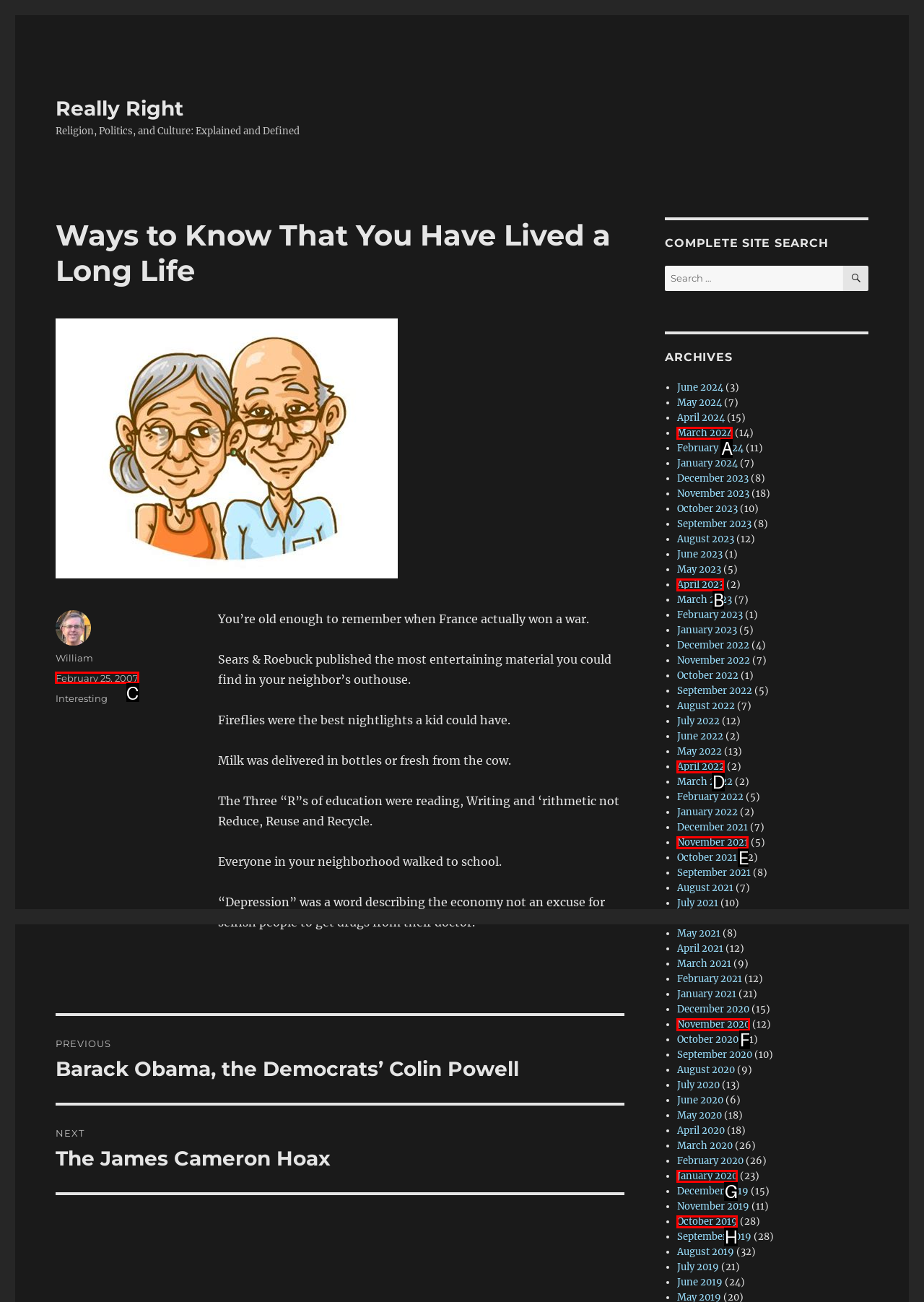Point out the letter of the HTML element you should click on to execute the task: Search for posts from February 2007
Reply with the letter from the given options.

C